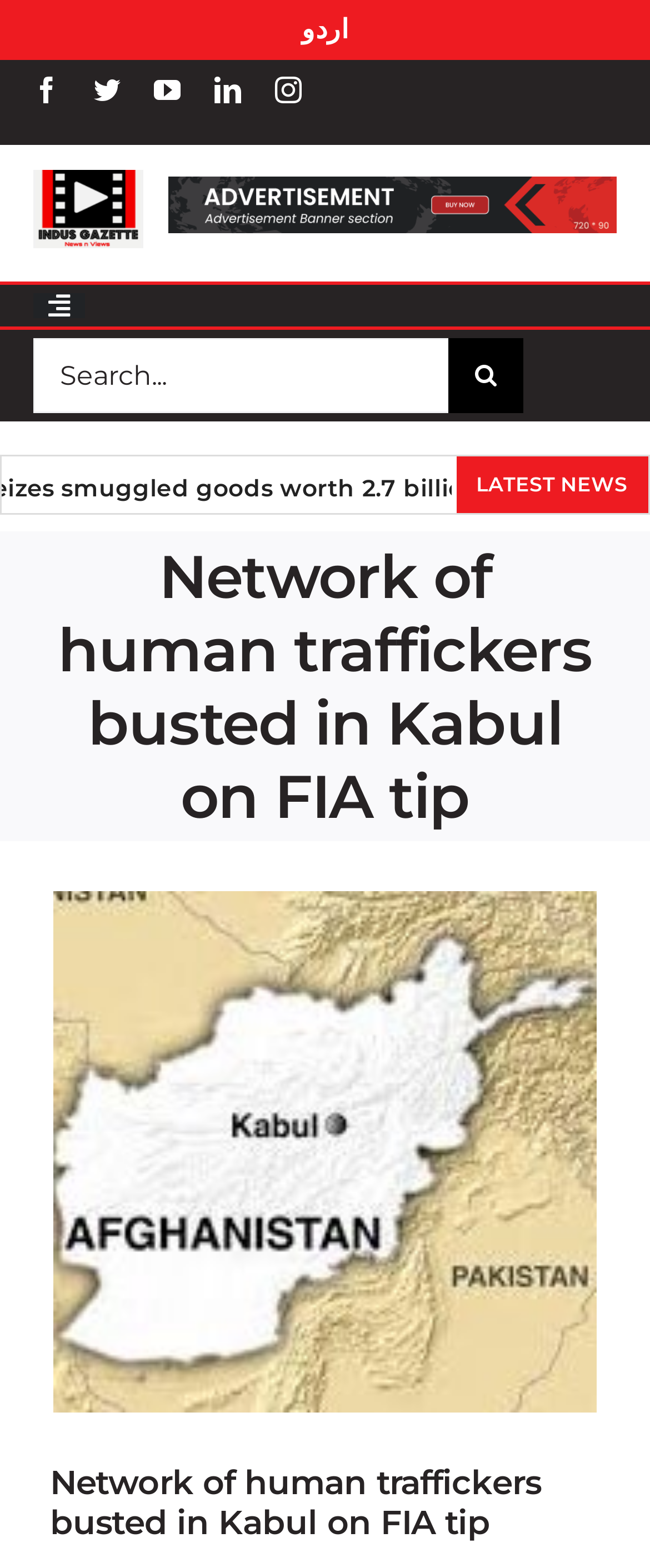What type of news is featured on the webpage?
By examining the image, provide a one-word or phrase answer.

Latest news